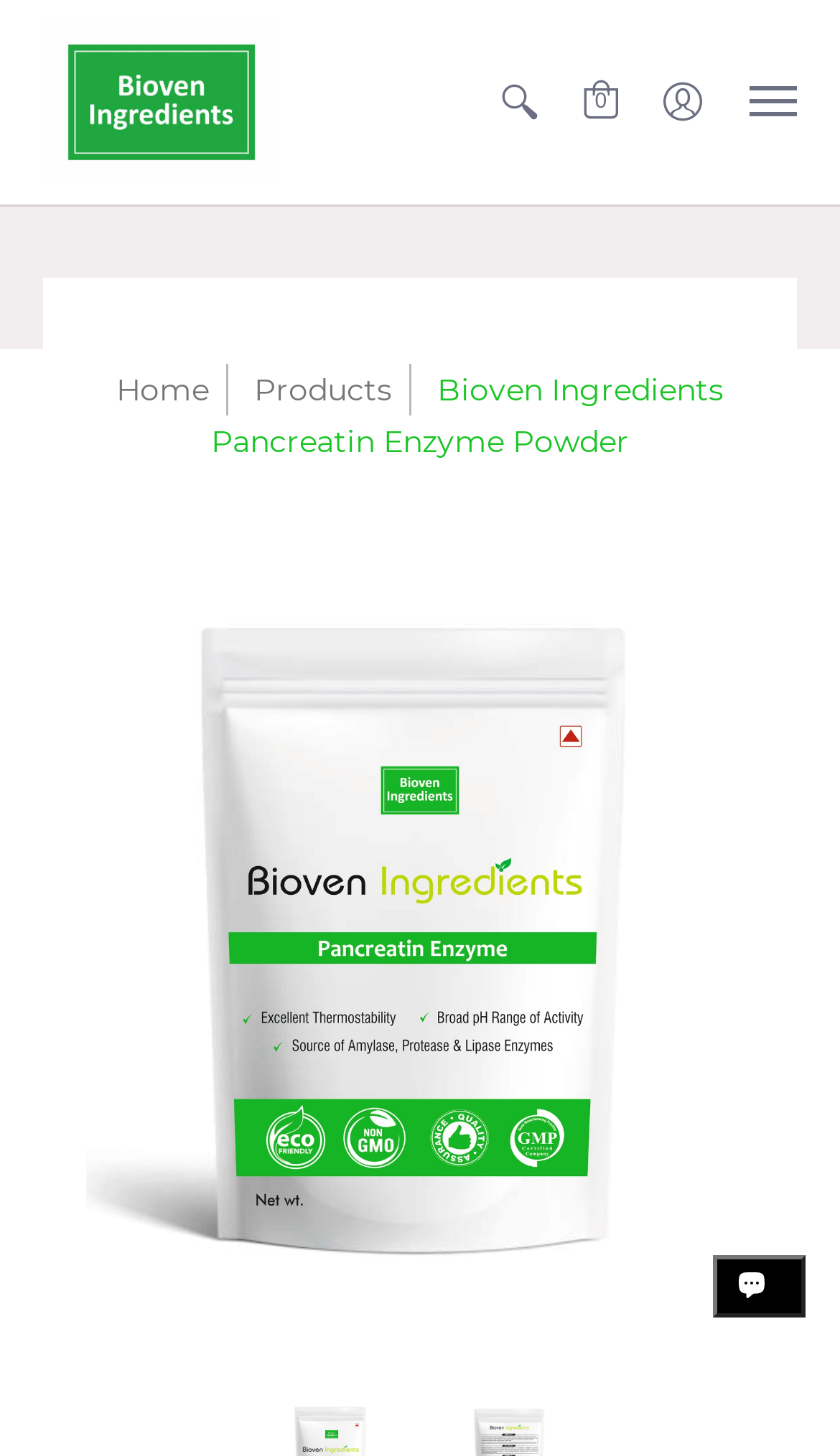Specify the bounding box coordinates of the area to click in order to execute this command: 'Log in to account'. The coordinates should consist of four float numbers ranging from 0 to 1, and should be formatted as [left, top, right, bottom].

[0.764, 0.0, 0.861, 0.14]